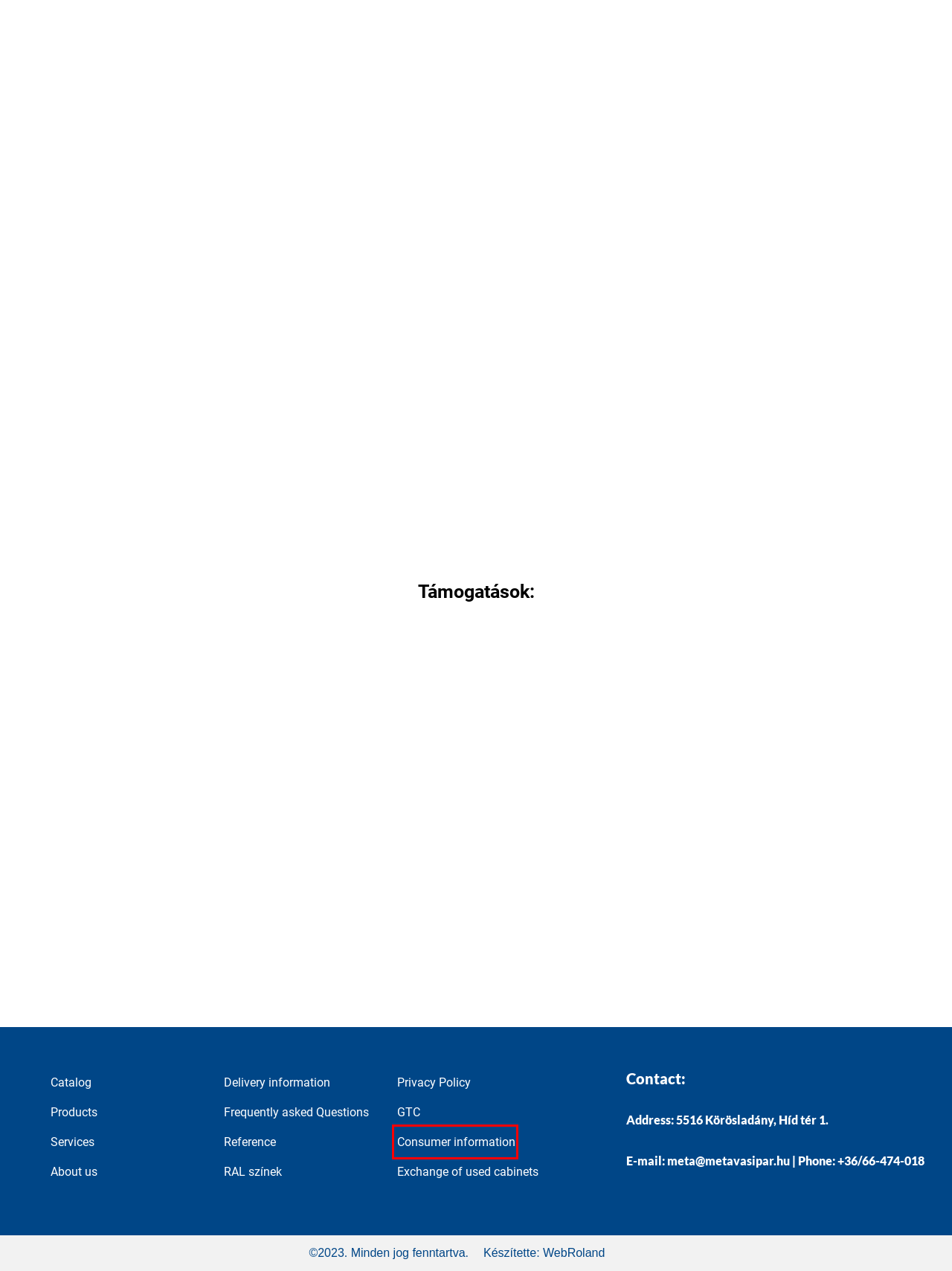You are given a webpage screenshot where a red bounding box highlights an element. Determine the most fitting webpage description for the new page that loads after clicking the element within the red bounding box. Here are the candidates:
A. Meta Vasipari Kft. - Meta Vasipari Kft. - Katalógus​
B. Meta Vasipari Kft. - Fogyasztói tájékoztató
C. Meta Vasipari Kft. - RAL színek
D. Meta Vasipari Kft. - Szállítási információk
E. META Vasipari Kft. - Gyakori kérdések
F. Meta Vasipari Kft. - Adatkezelési tájékoztató
G. META Vasipari Kft - Általános szerződési feltételek
H. Meta Vasipari Kft. - Használt fémszekrények beszámítás

B